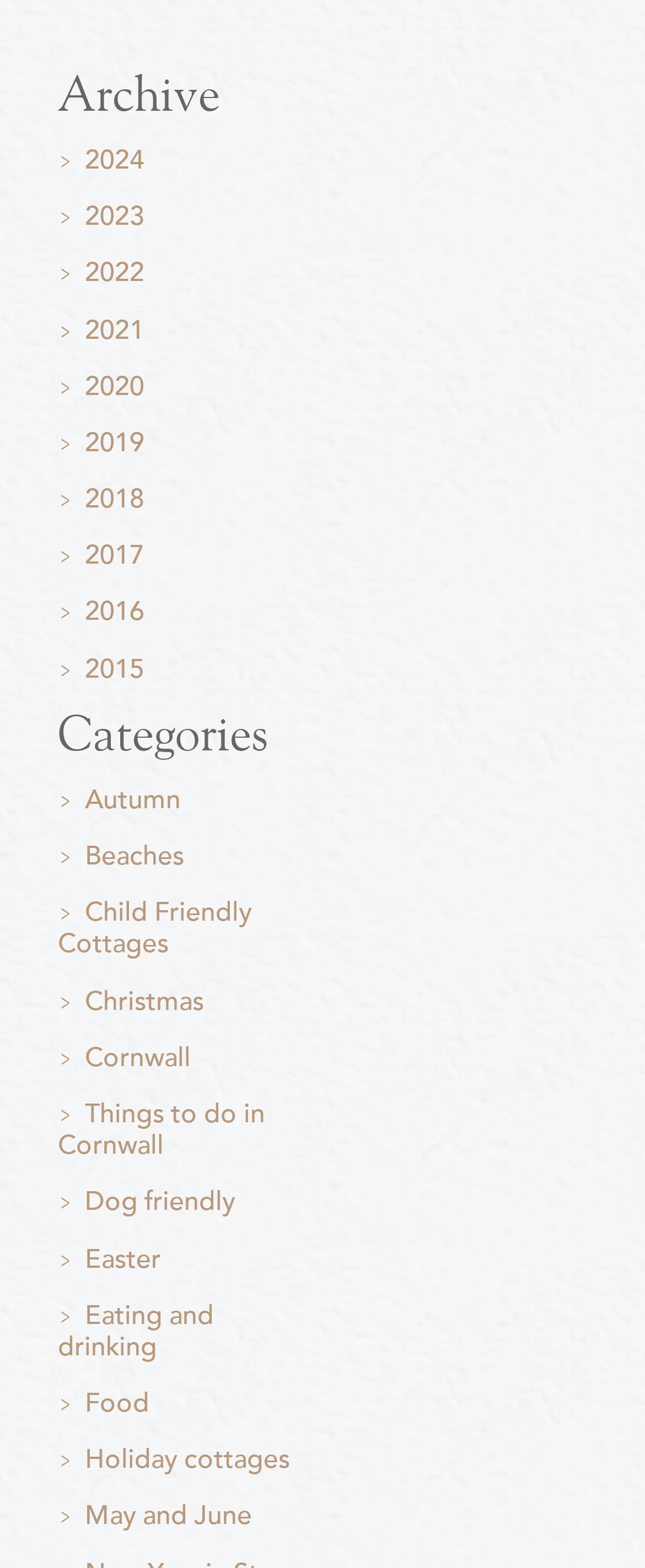Locate the bounding box coordinates of the clickable area needed to fulfill the instruction: "Browse holiday cottages".

[0.09, 0.922, 0.462, 0.942]